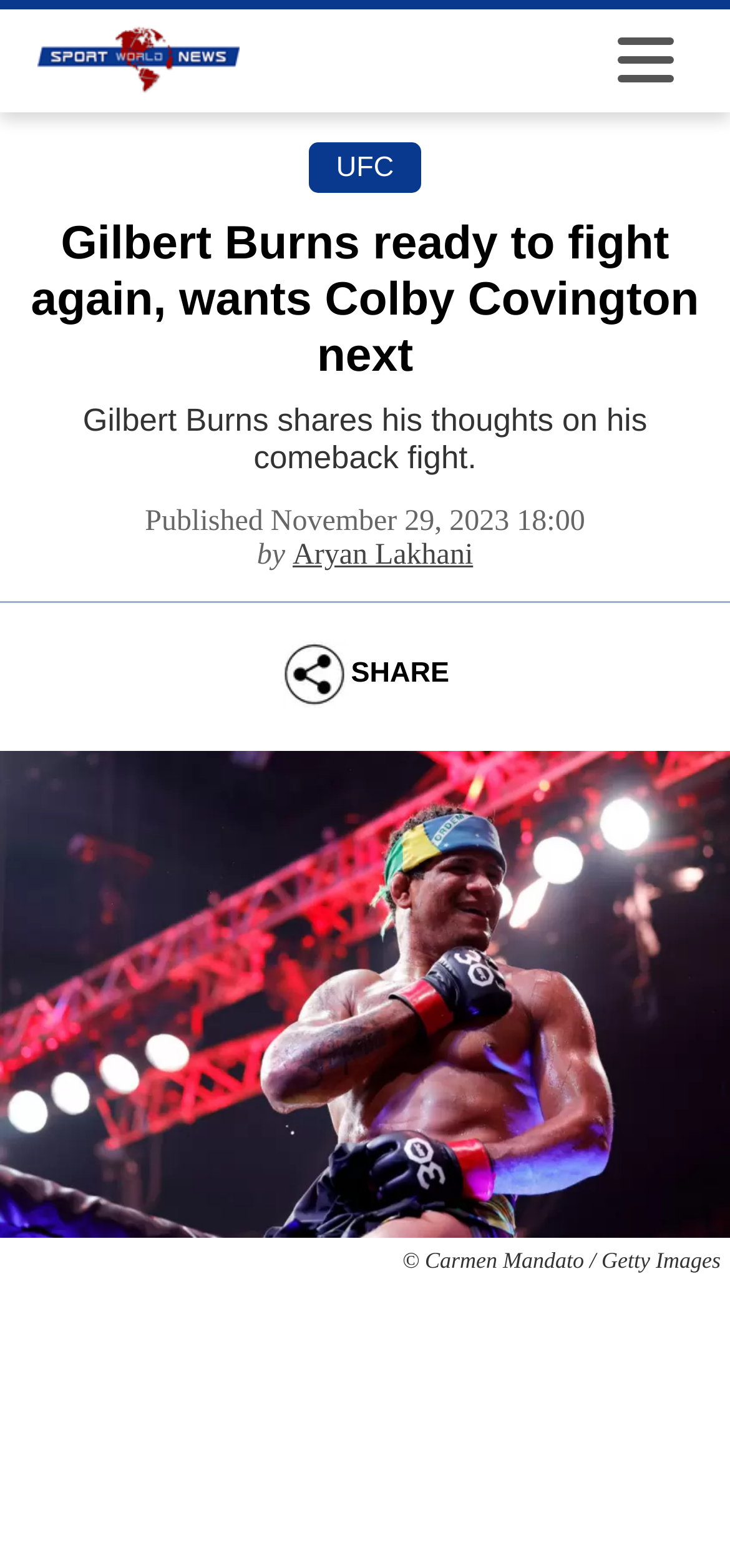Given the description of a UI element: "UFC", identify the bounding box coordinates of the matching element in the webpage screenshot.

[0.46, 0.097, 0.54, 0.117]